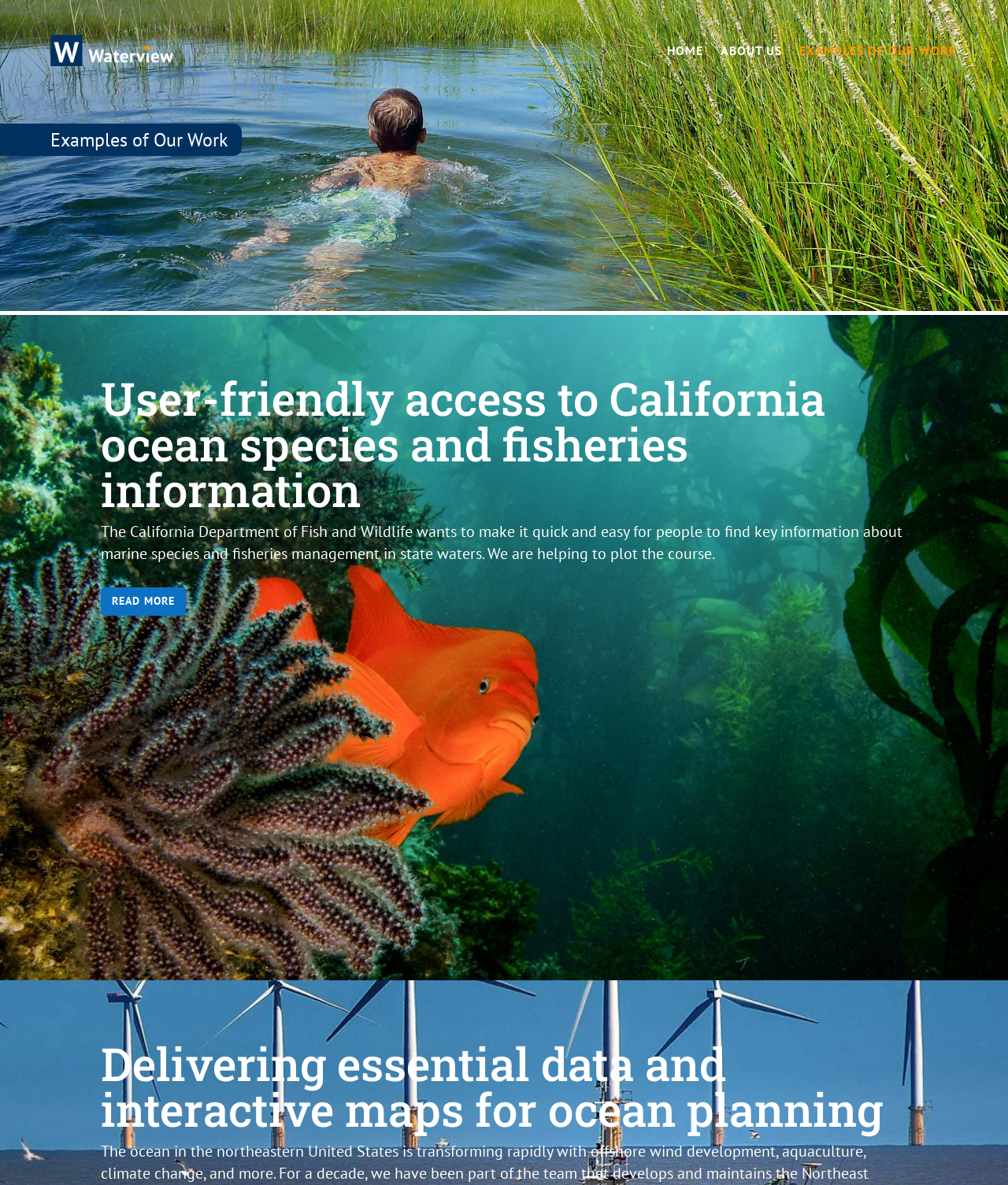What is the topic of the first project example?
Refer to the screenshot and answer in one word or phrase.

California ocean species and fisheries information